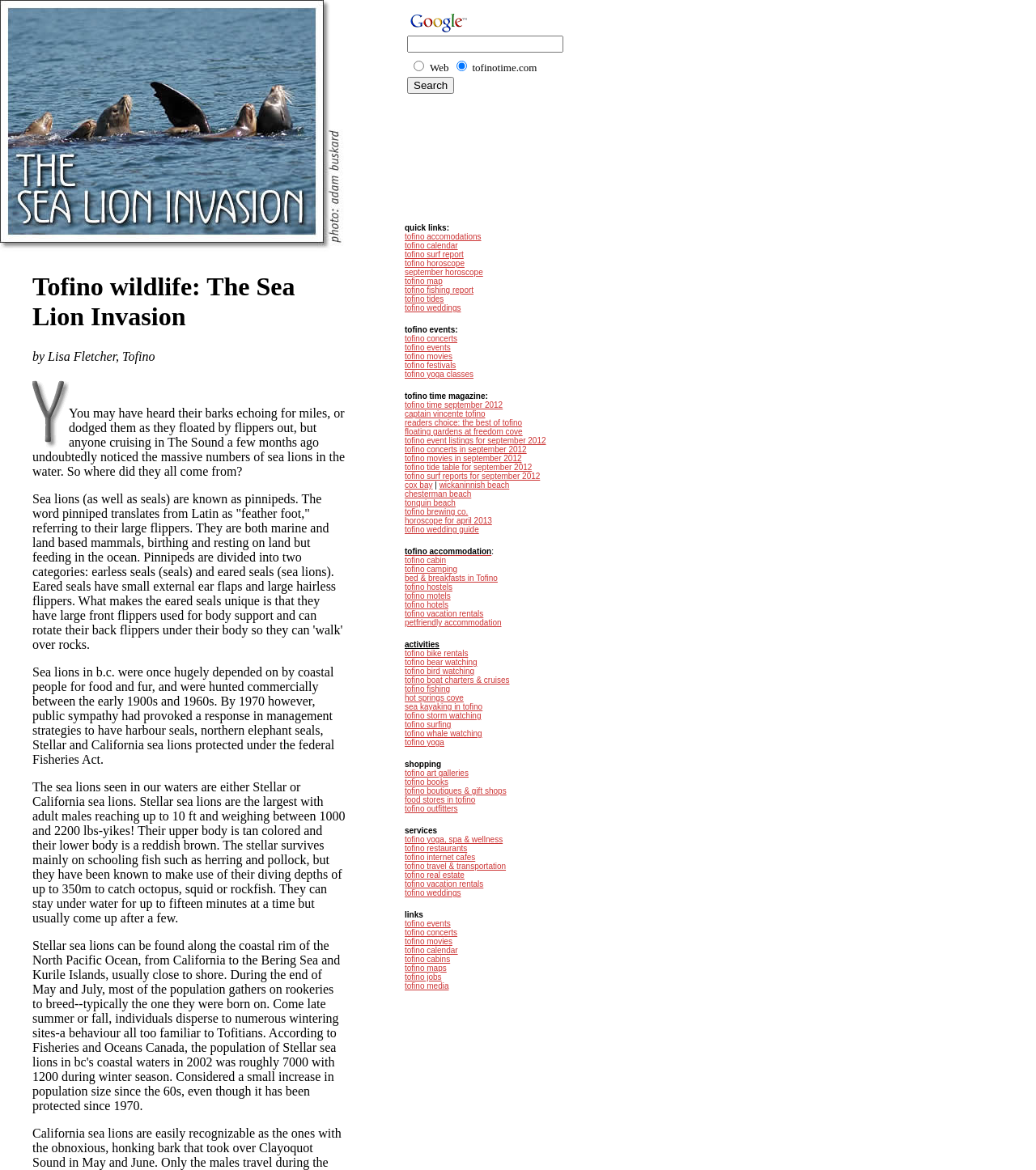Determine the bounding box coordinates of the region I should click to achieve the following instruction: "Search the Web". Ensure the bounding box coordinates are four float numbers between 0 and 1, i.e., [left, top, right, bottom].

[0.393, 0.048, 0.521, 0.066]